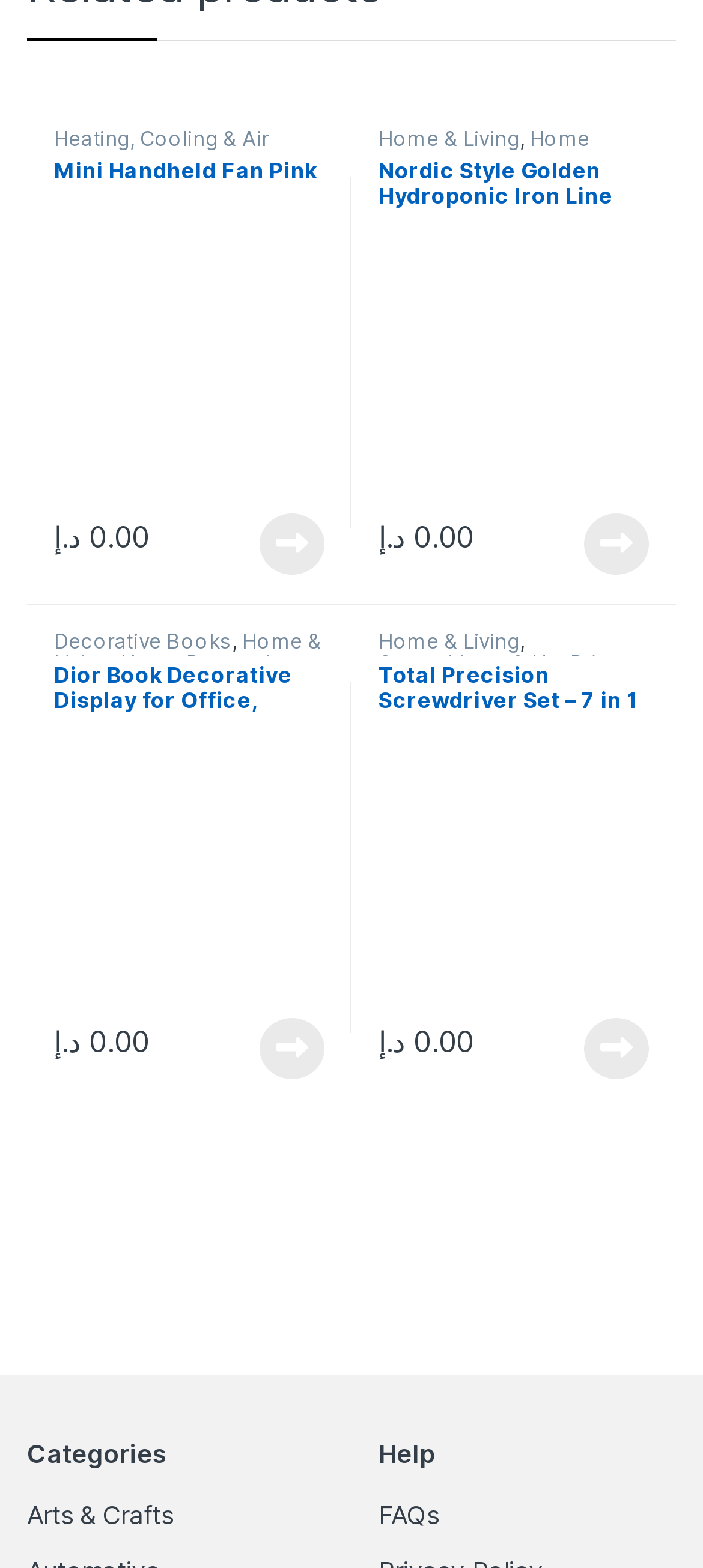Please find the bounding box for the following UI element description. Provide the coordinates in (top-left x, top-left y, bottom-right x, bottom-right y) format, with values between 0 and 1: Privacy settings

None